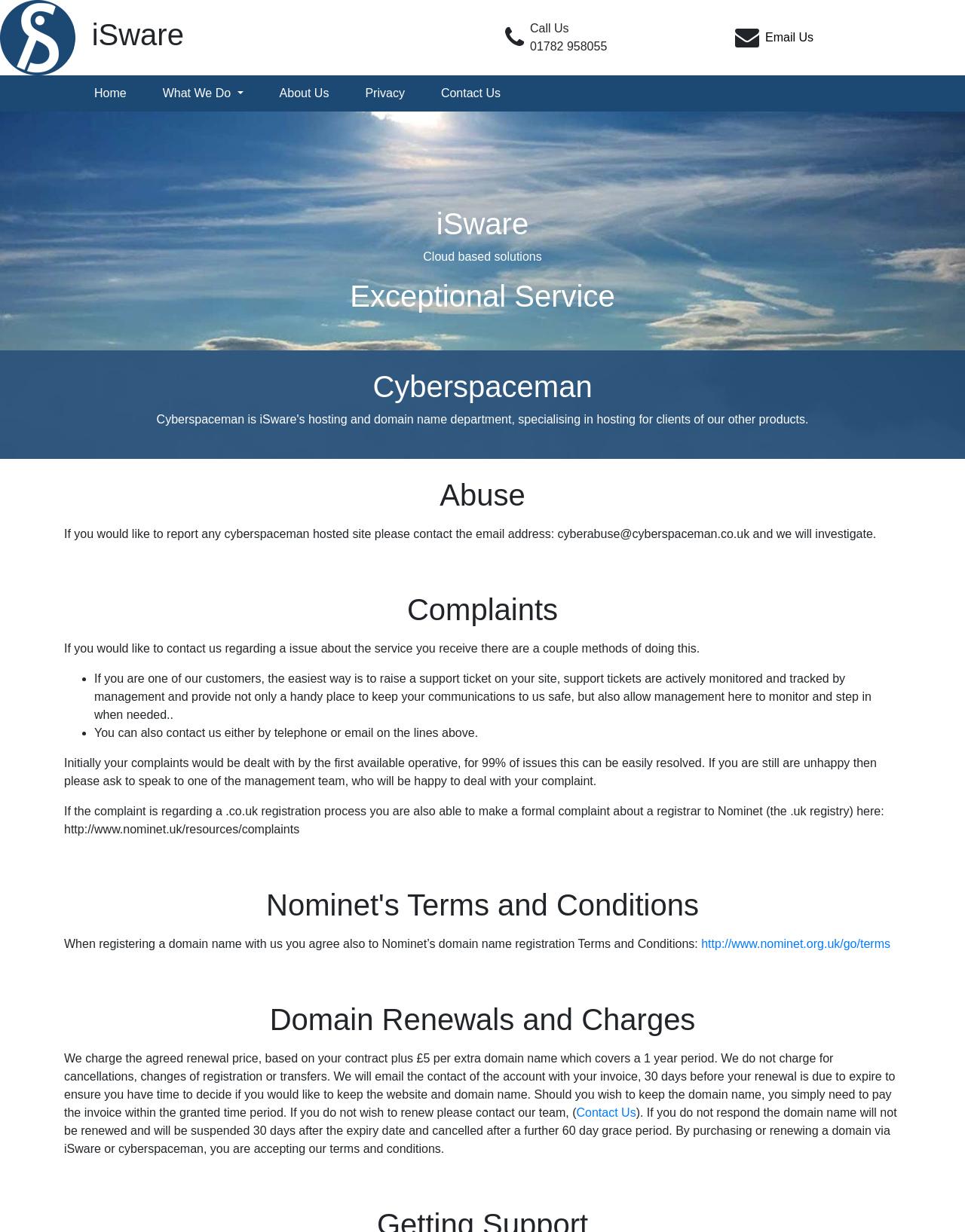What happens if a domain name is not renewed?
Provide a detailed answer to the question using information from the image.

I found this information by reading the StaticText element that says 'If you do not respond the domain name will not be renewed and will be suspended 30 days after the expiry date and cancelled after a further 60 day grace period.' This indicates that if a domain name is not renewed, it will be suspended and eventually cancelled.